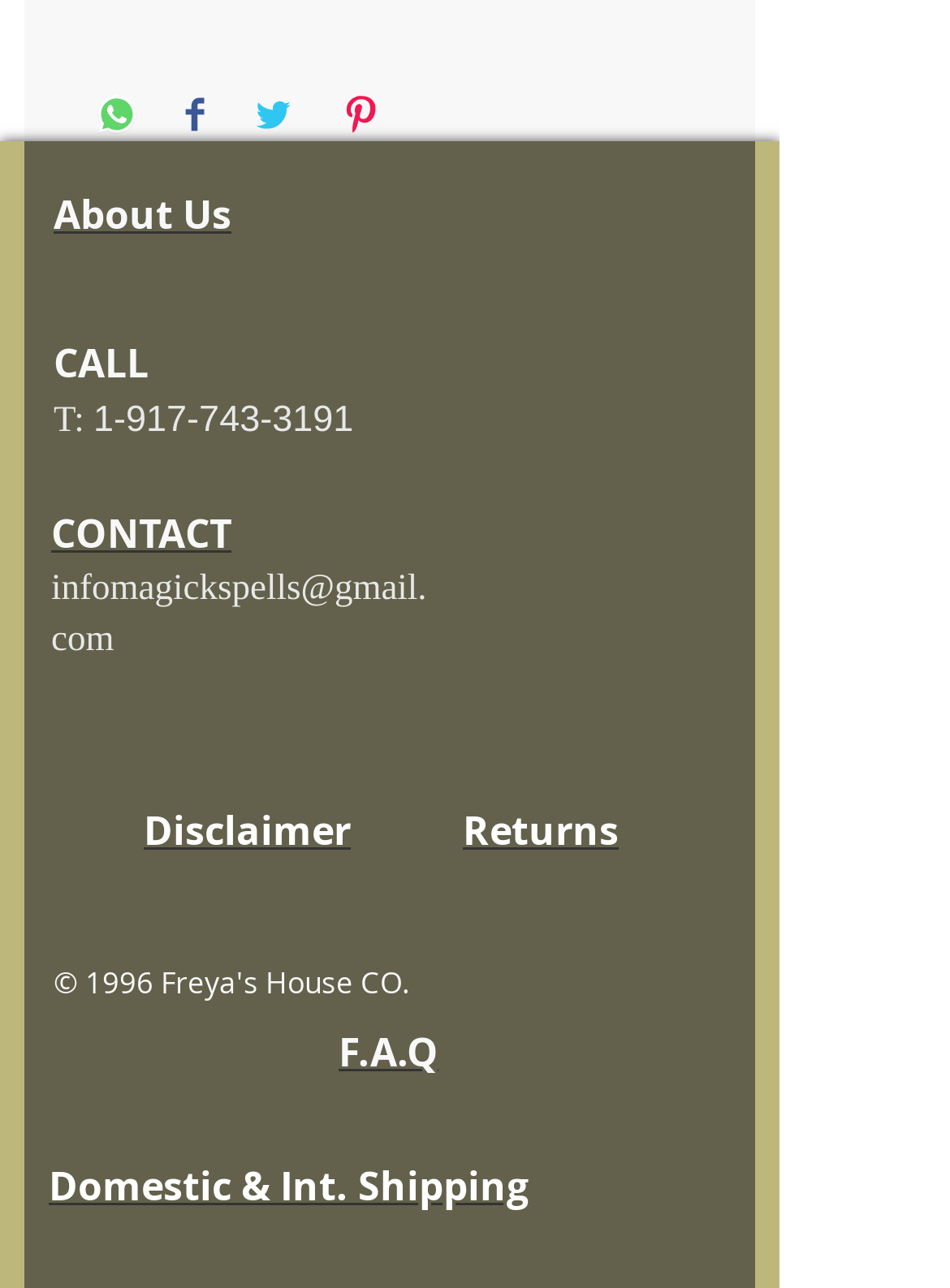Determine the bounding box coordinates of the target area to click to execute the following instruction: "Share on WhatsApp."

[0.103, 0.074, 0.144, 0.11]